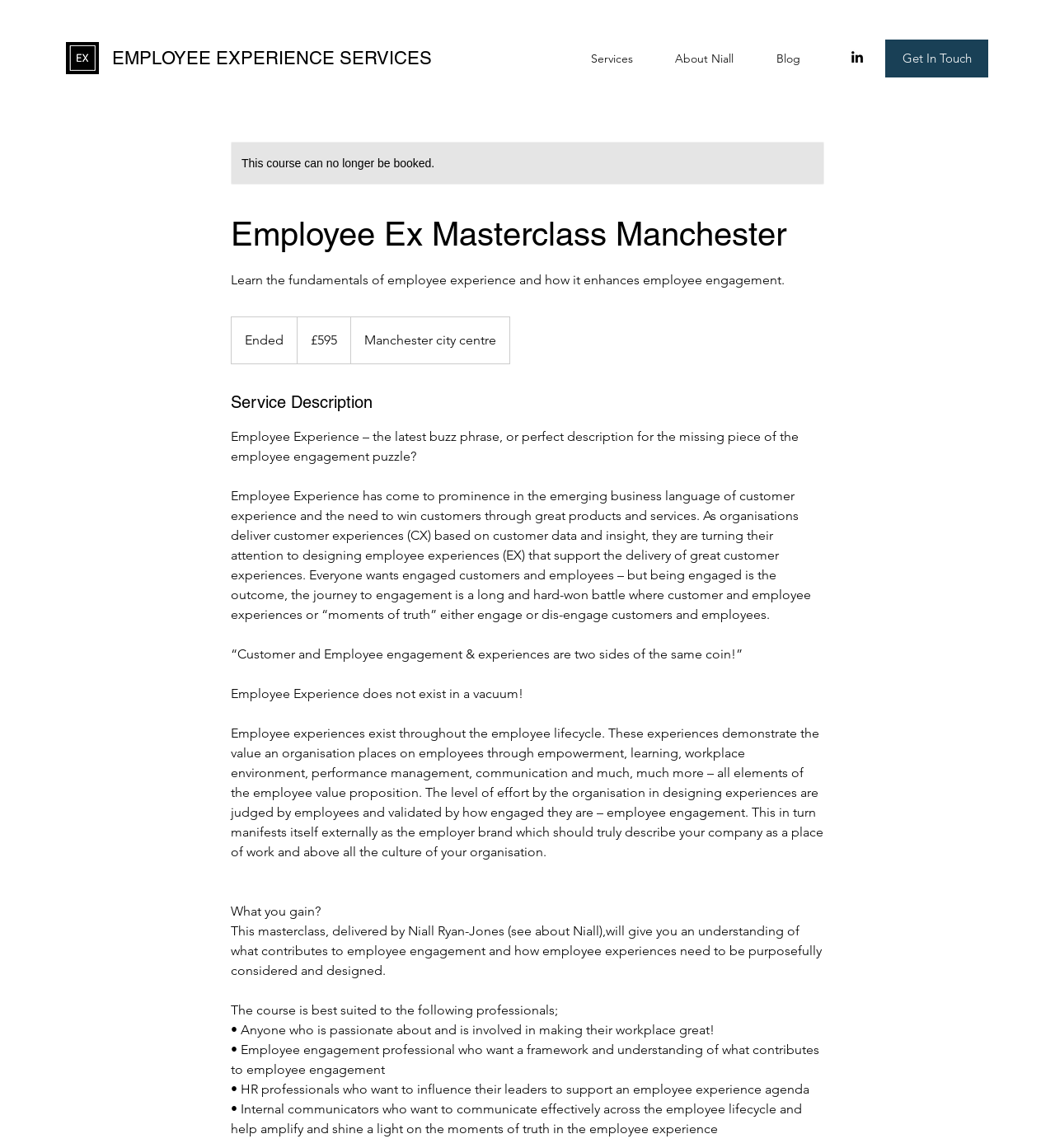Offer an in-depth caption of the entire webpage.

The webpage is about an Employee Experience Masterclass in Manchester. At the top left corner, there is an EX logo image. Next to it, there is a heading "EMPLOYEE EXPERIENCE SERVICES". 

On the top right side, there is a navigation menu with three links: "Blog", "About Niall", and "Services". Below the navigation menu, there is a social media link to LinkedIn. 

Further down, there is a prominent call-to-action link "Get In Touch" on the right side. Below this link, there is a section with a heading "Employee Ex Masterclass Manchester" and a brief description of the course, which is about learning the fundamentals of employee experience and its impact on employee engagement. 

Inside this section, there is a notification stating that the course can no longer be booked. The course details include the price, 595 British pounds, and the location, Manchester city centre. The course status is marked as "Ended".